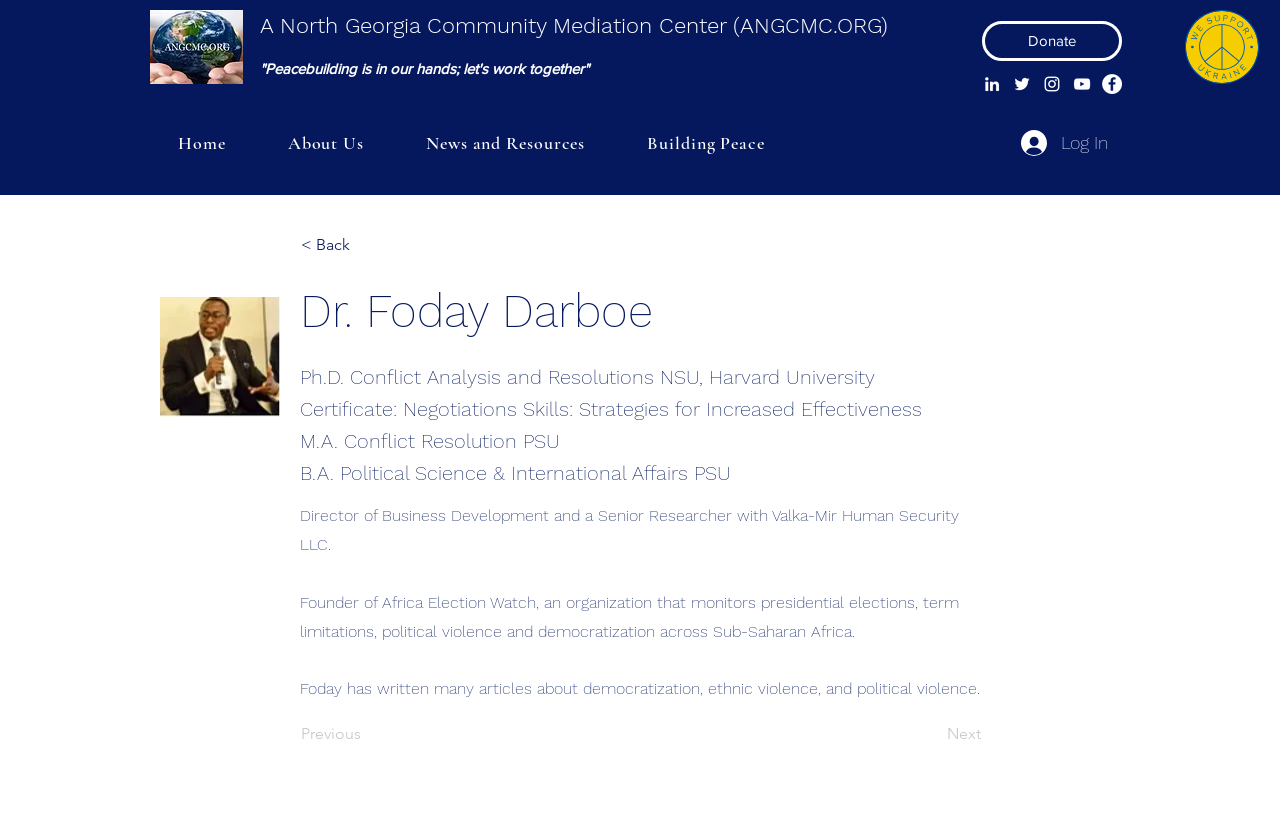Extract the bounding box coordinates of the UI element described: "Home". Provide the coordinates in the format [left, top, right, bottom] with values ranging from 0 to 1.

[0.118, 0.147, 0.197, 0.197]